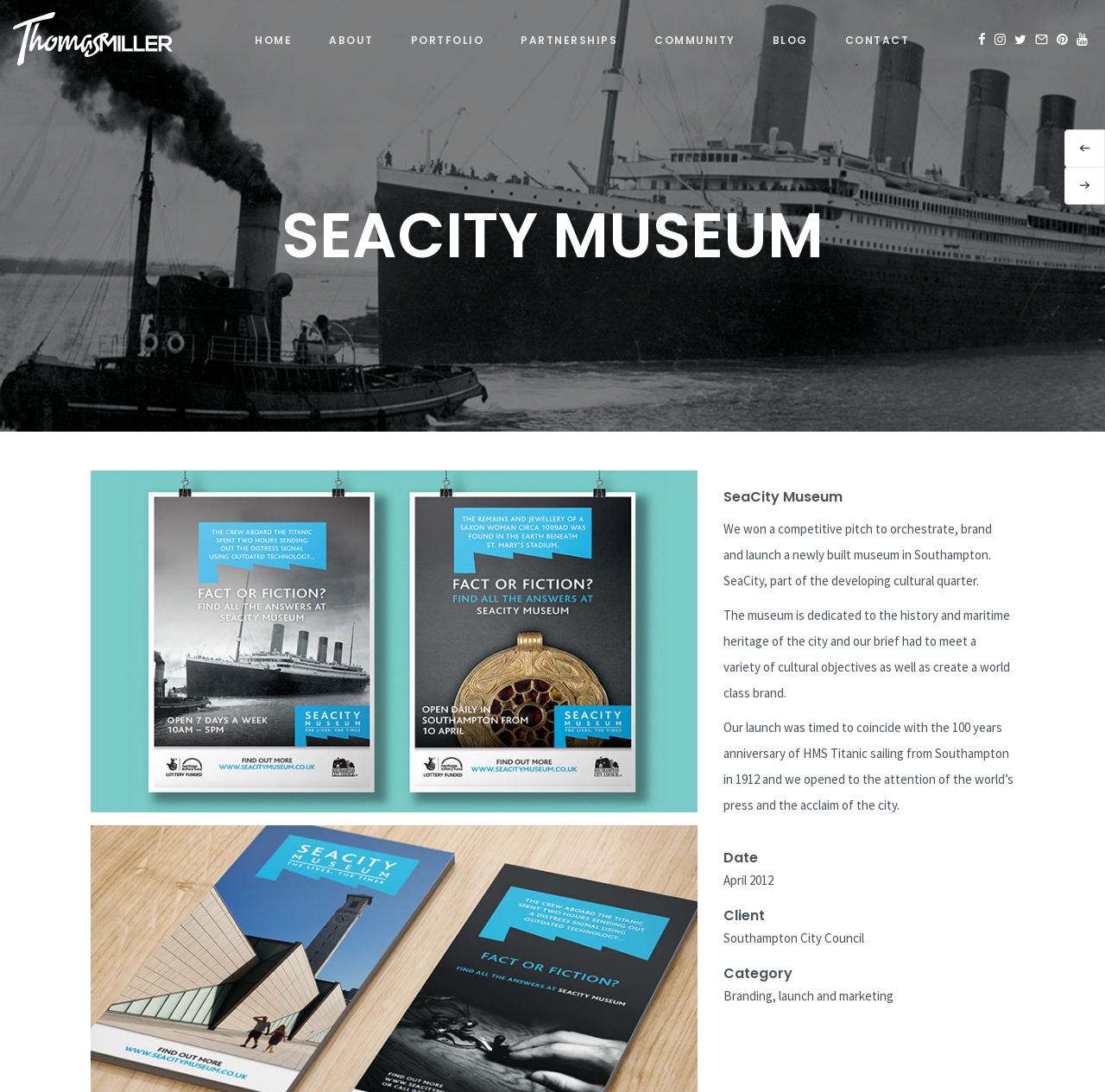Respond to the question below with a concise word or phrase:
Who is the client of the project?

Southampton City Council